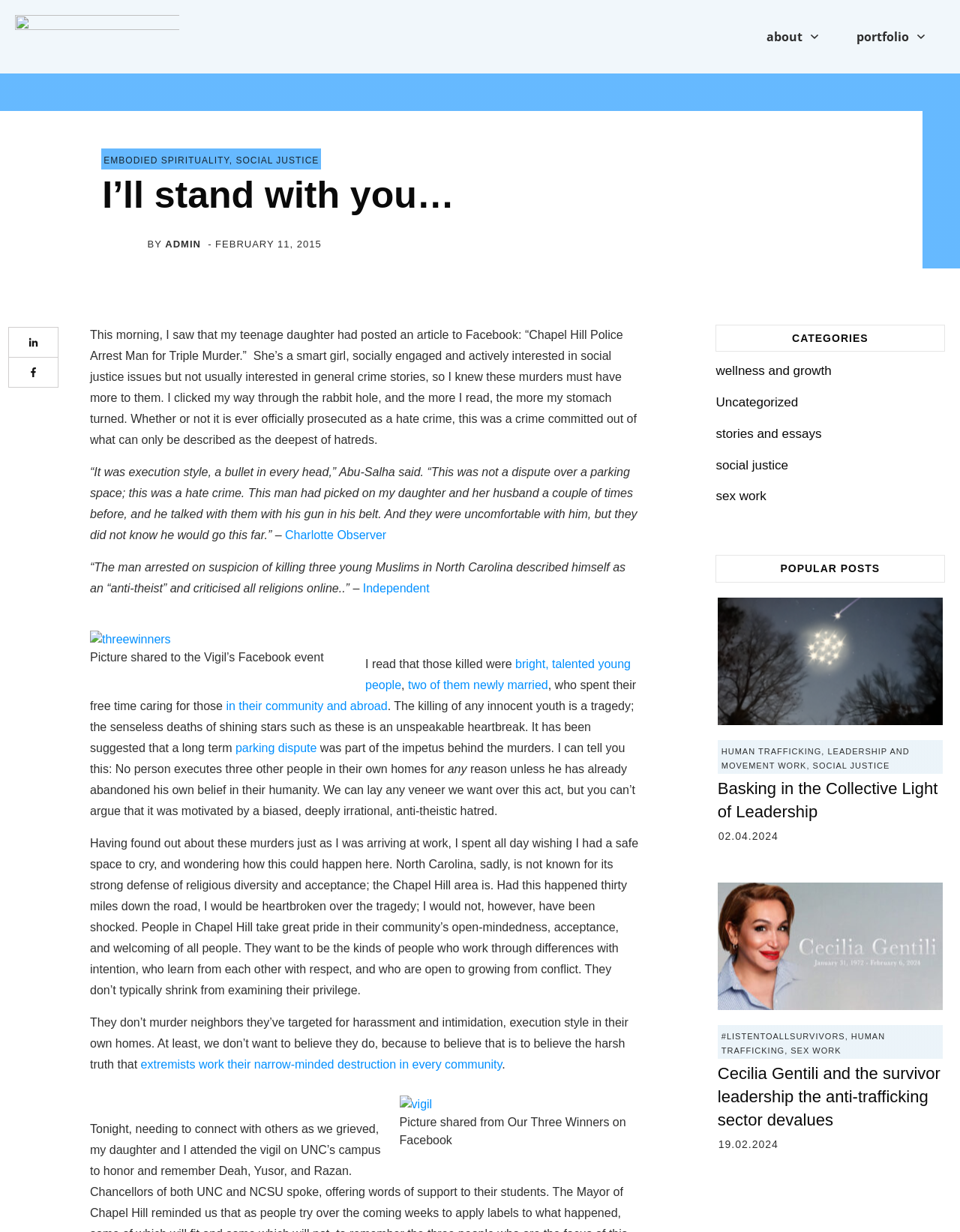What is the location of the image described as 'Picture shared to the Vigil’s Facebook event'?
Using the screenshot, give a one-word or short phrase answer.

Above the text 'I read that those killed were'